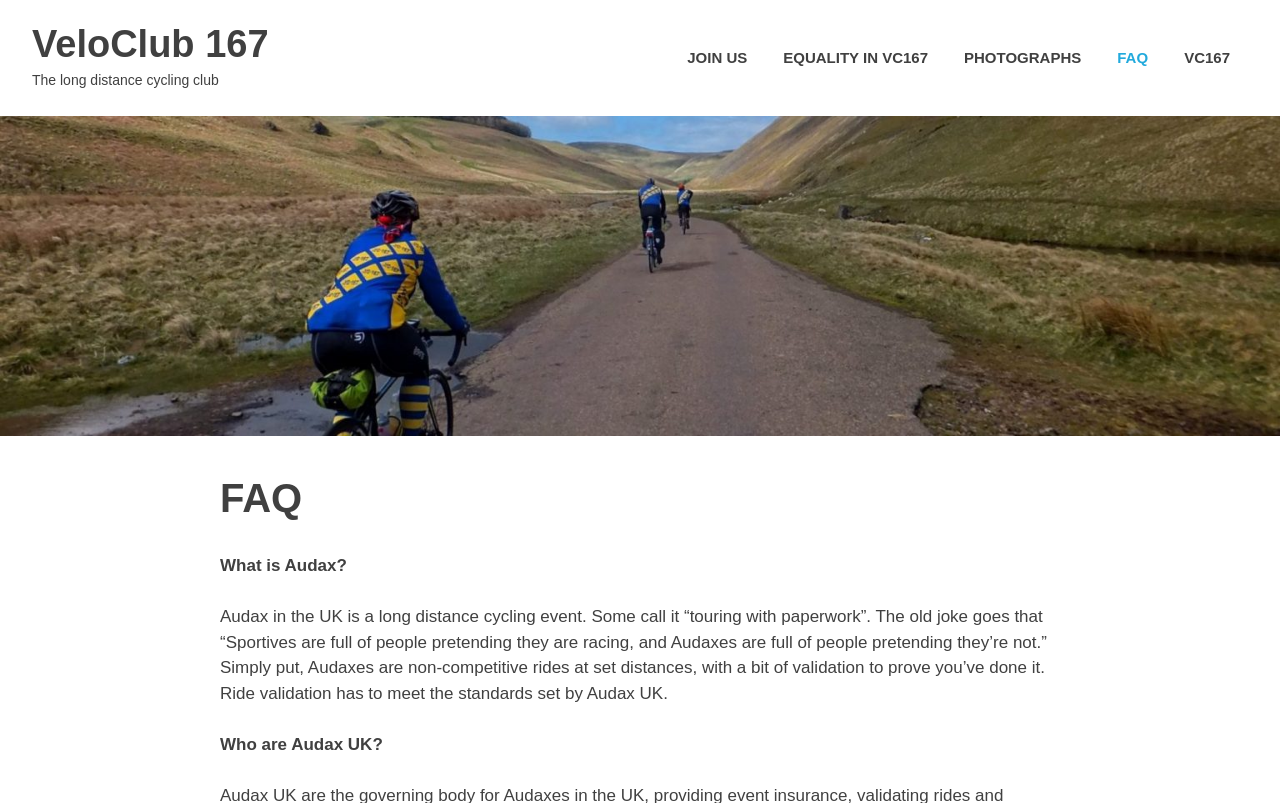Show the bounding box coordinates for the HTML element described as: "VC167".

[0.911, 0.036, 0.975, 0.108]